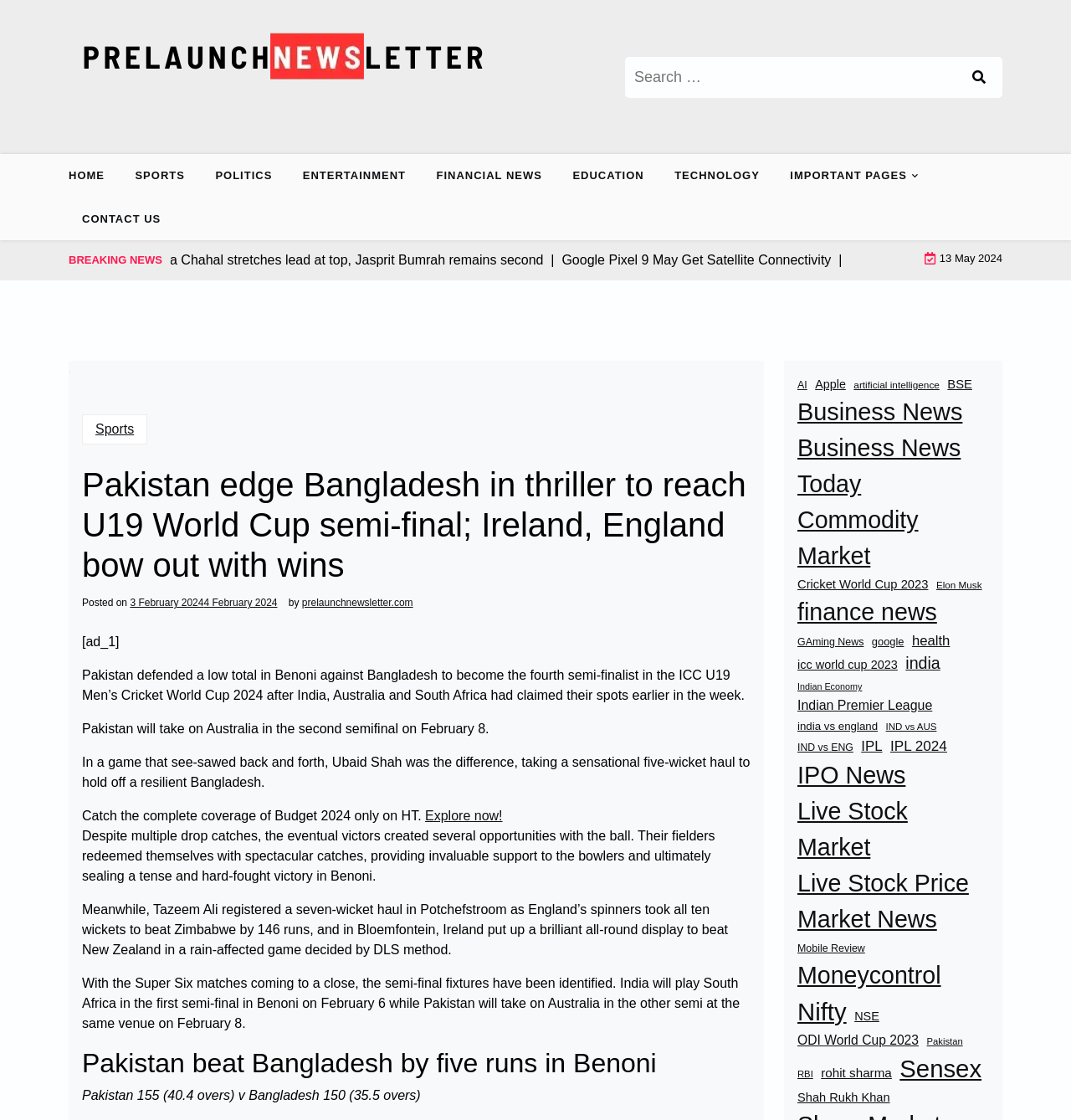What is the score of Pakistan in the match against Bangladesh?
Using the image provided, answer with just one word or phrase.

155